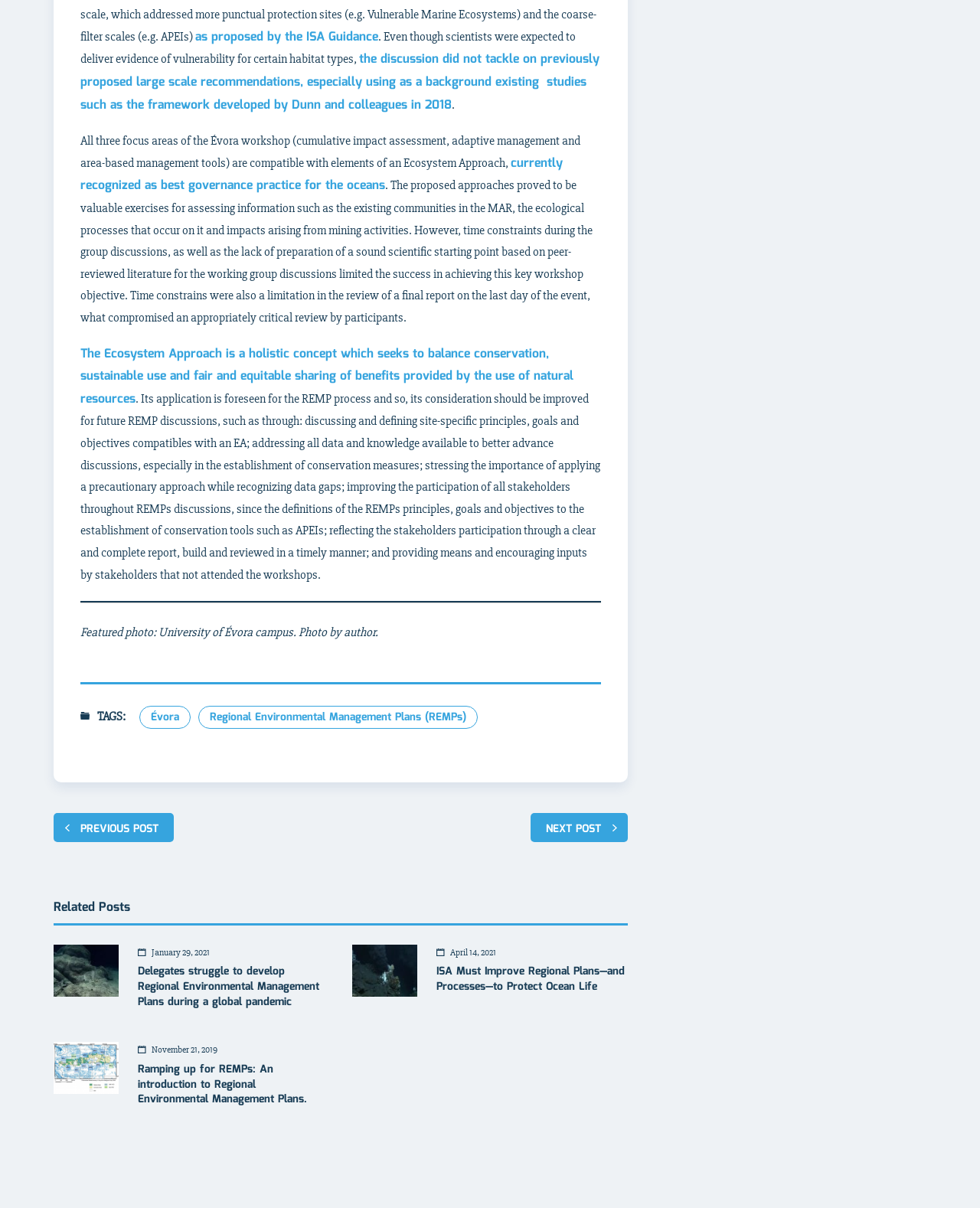Determine the bounding box coordinates of the clickable element to complete this instruction: "Visit the SA Dog and Cat Board website". Provide the coordinates in the format of four float numbers between 0 and 1, [left, top, right, bottom].

None